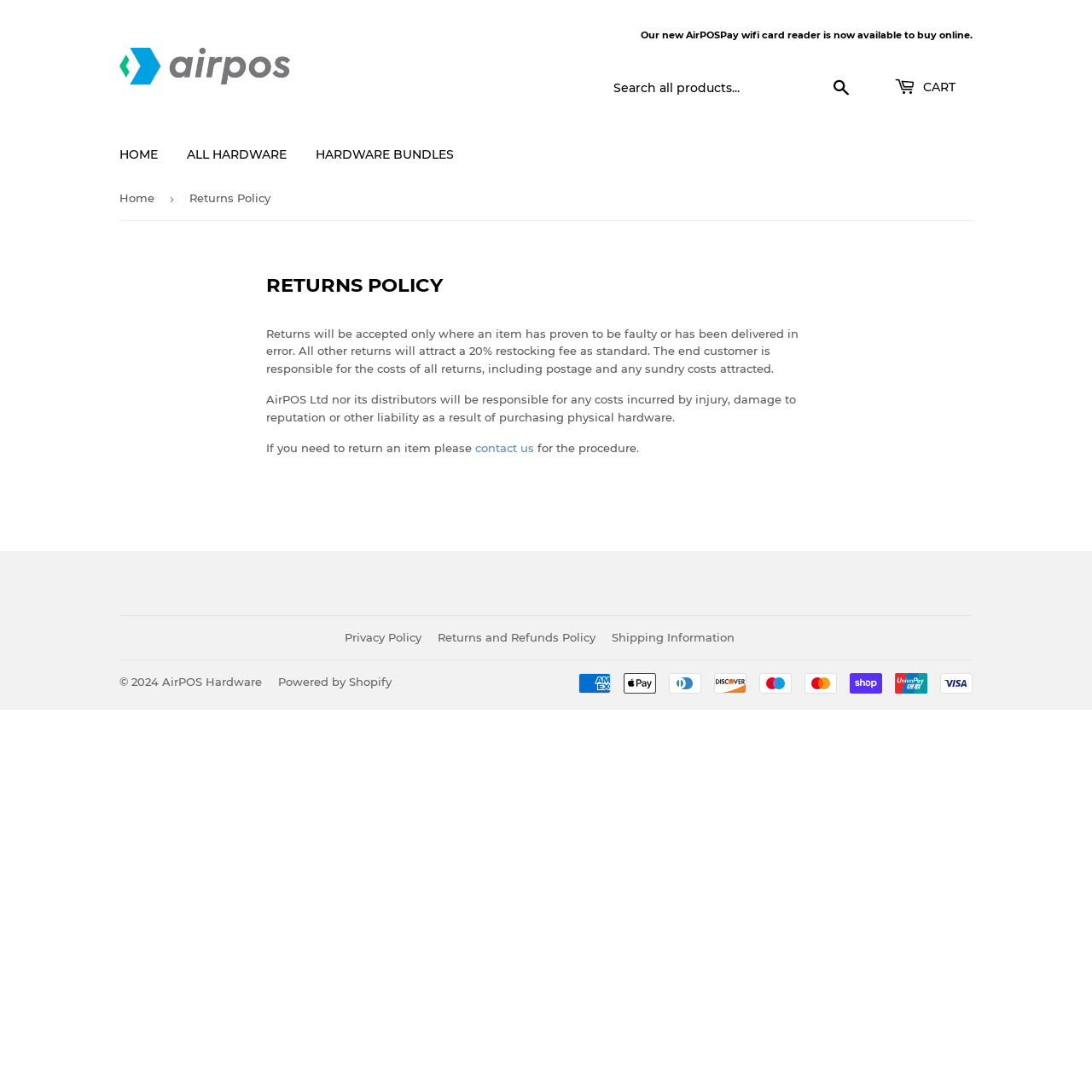Identify the bounding box coordinates of the area you need to click to perform the following instruction: "Contact us".

[0.435, 0.404, 0.489, 0.416]